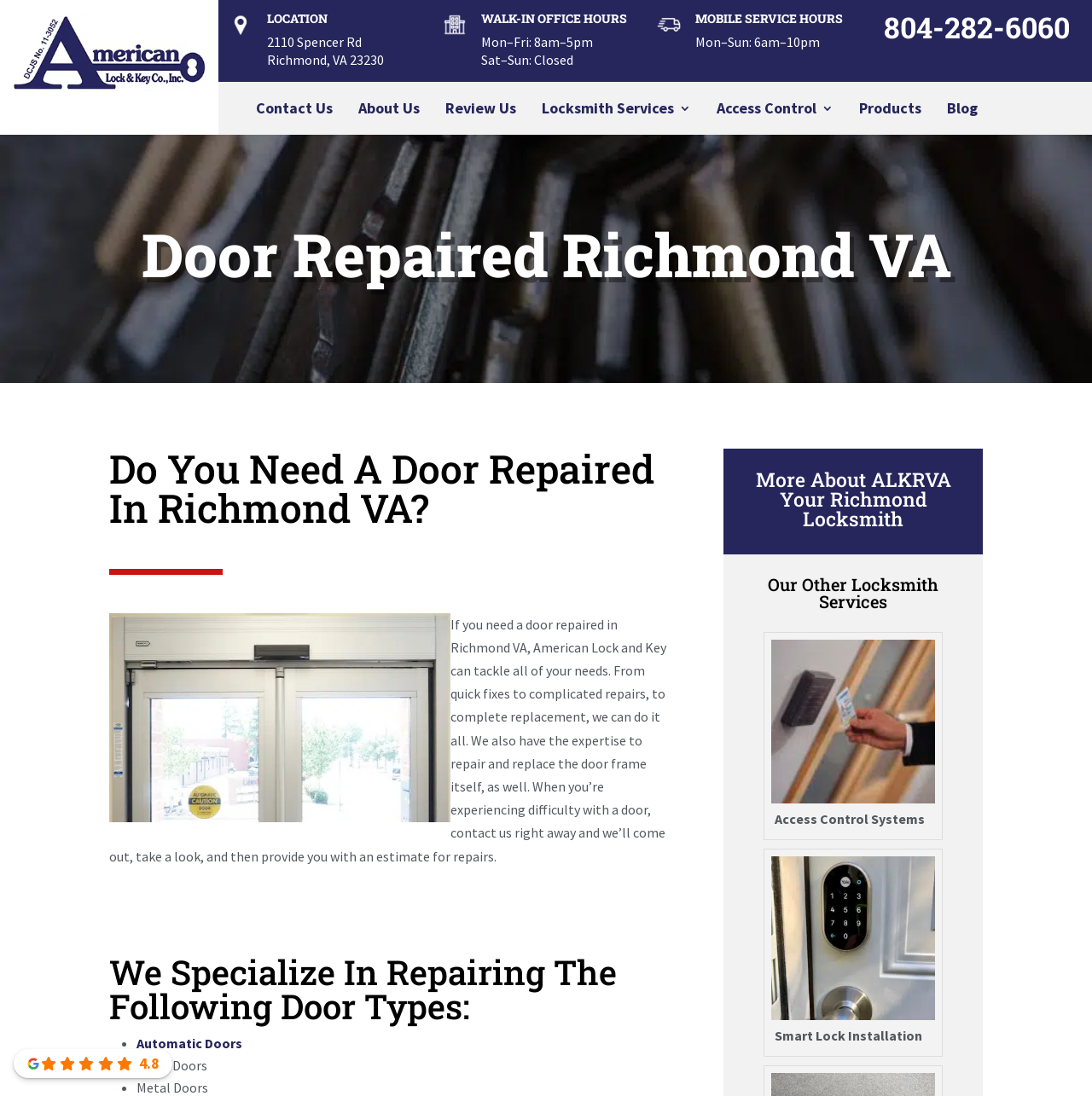Determine the bounding box coordinates for the clickable element to execute this instruction: "Click the 'Contact Us' link". Provide the coordinates as four float numbers between 0 and 1, i.e., [left, top, right, bottom].

[0.234, 0.093, 0.305, 0.11]